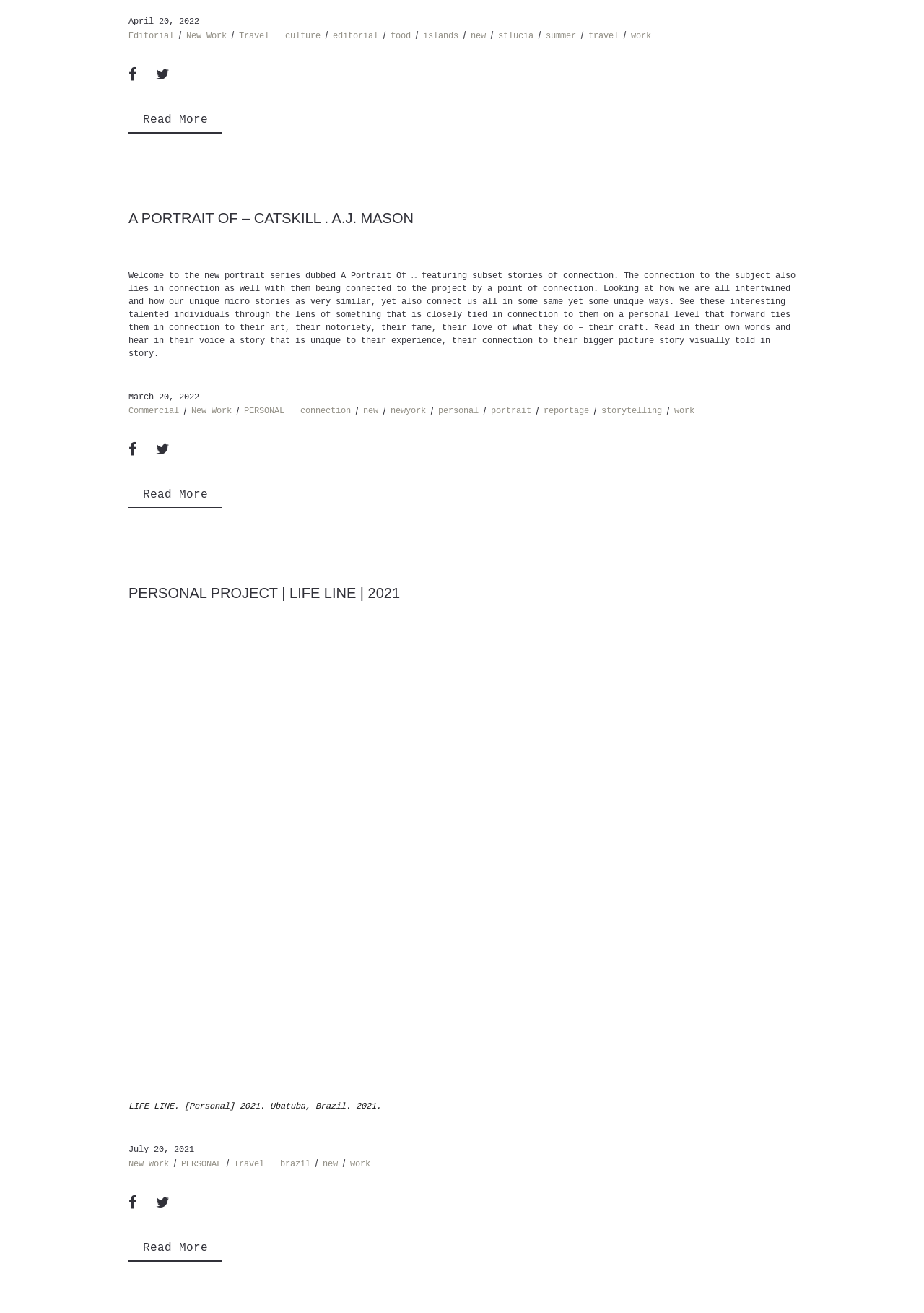Refer to the image and offer a detailed explanation in response to the question: What is the date of the first article?

I found the date 'April 20, 2022' at the top of the webpage, which is likely the date of the first article.